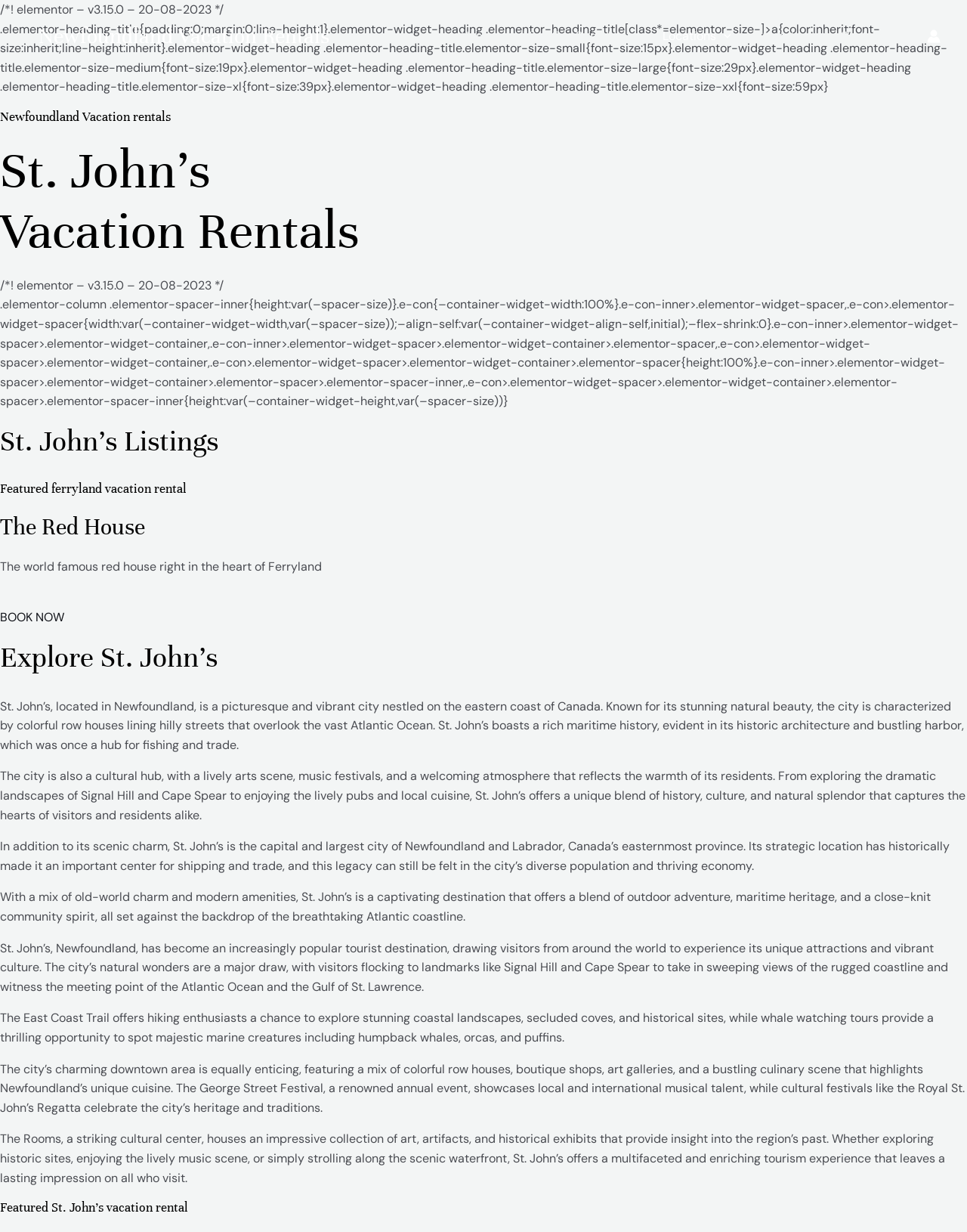From the element description: "Locations", extract the bounding box coordinates of the UI element. The coordinates should be expressed as four float numbers between 0 and 1, in the order [left, top, right, bottom].

[0.669, 0.0, 0.771, 0.059]